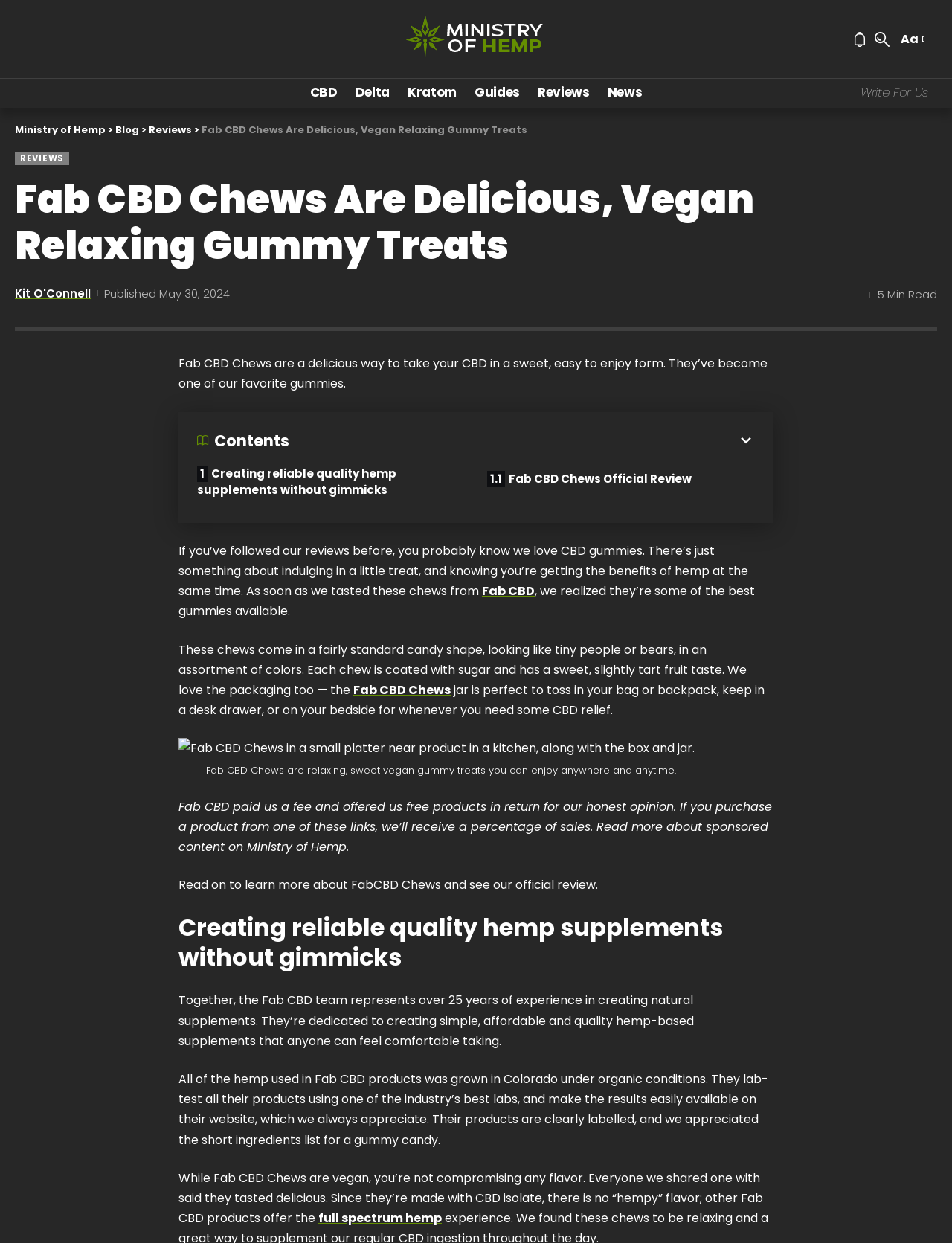What is the name of the website?
Based on the image, answer the question in a detailed manner.

I determined the answer by looking at the link element with the text 'Ministry of Hemp' at the top of the webpage, which suggests that it is the name of the website.